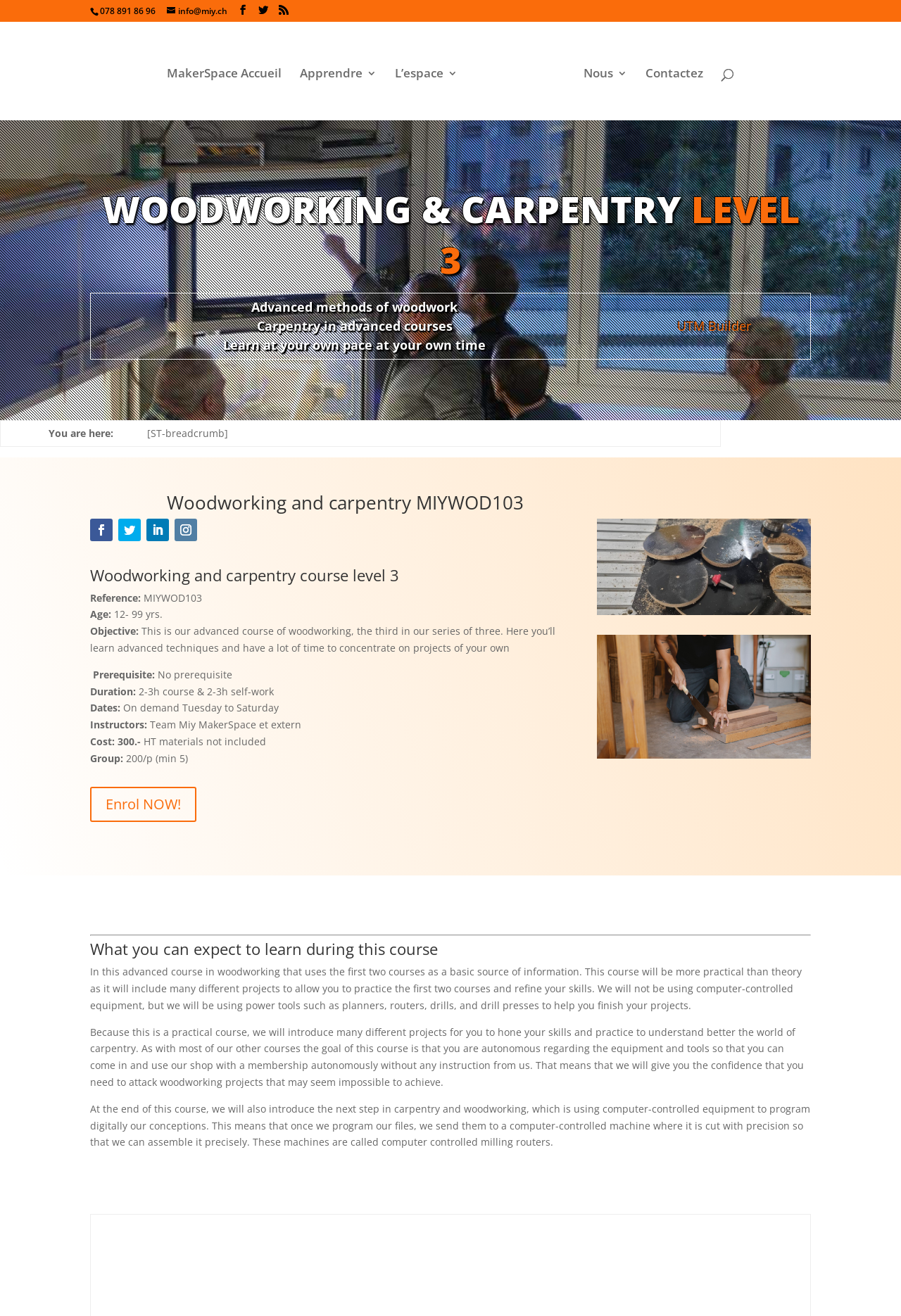Find the bounding box coordinates of the element you need to click on to perform this action: 'Click the Submit button'. The coordinates should be represented by four float values between 0 and 1, in the format [left, top, right, bottom].

None